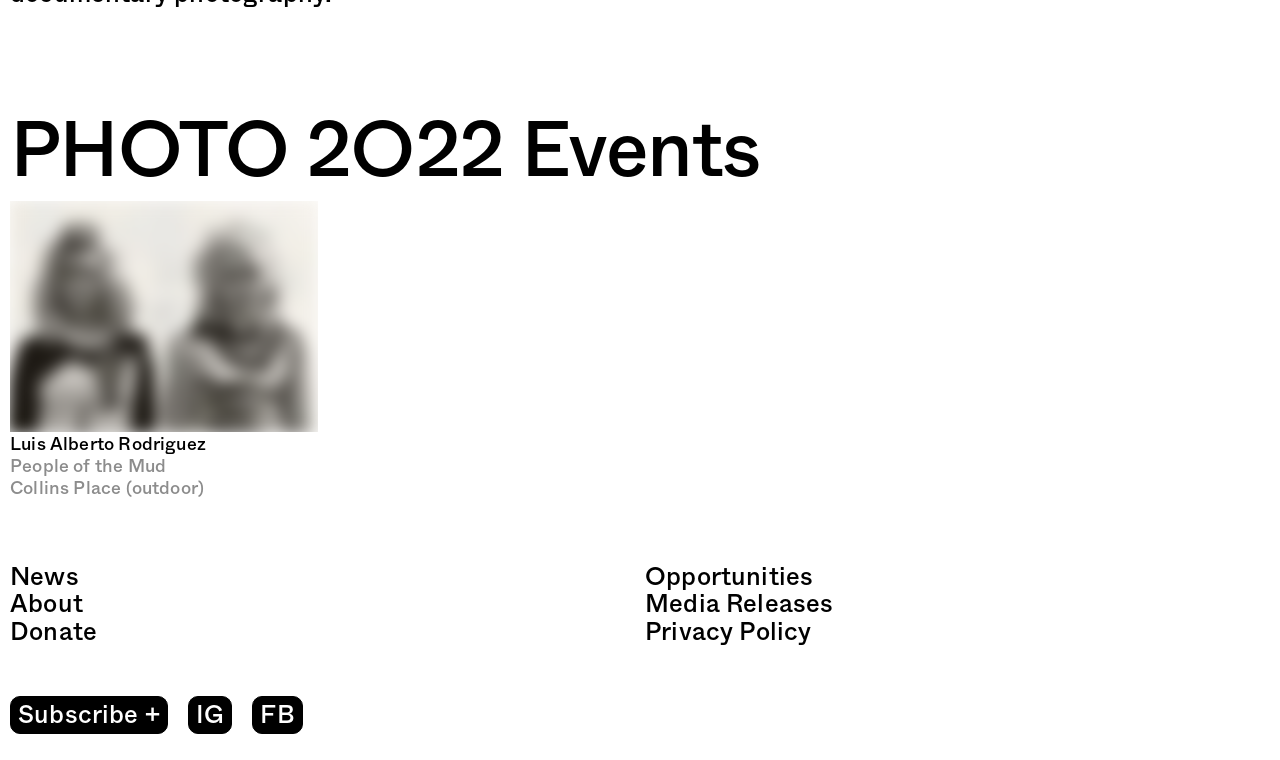Using the element description: "Subscribe +", determine the bounding box coordinates. The coordinates should be in the format [left, top, right, bottom], with values between 0 and 1.

[0.008, 0.916, 0.131, 0.966]